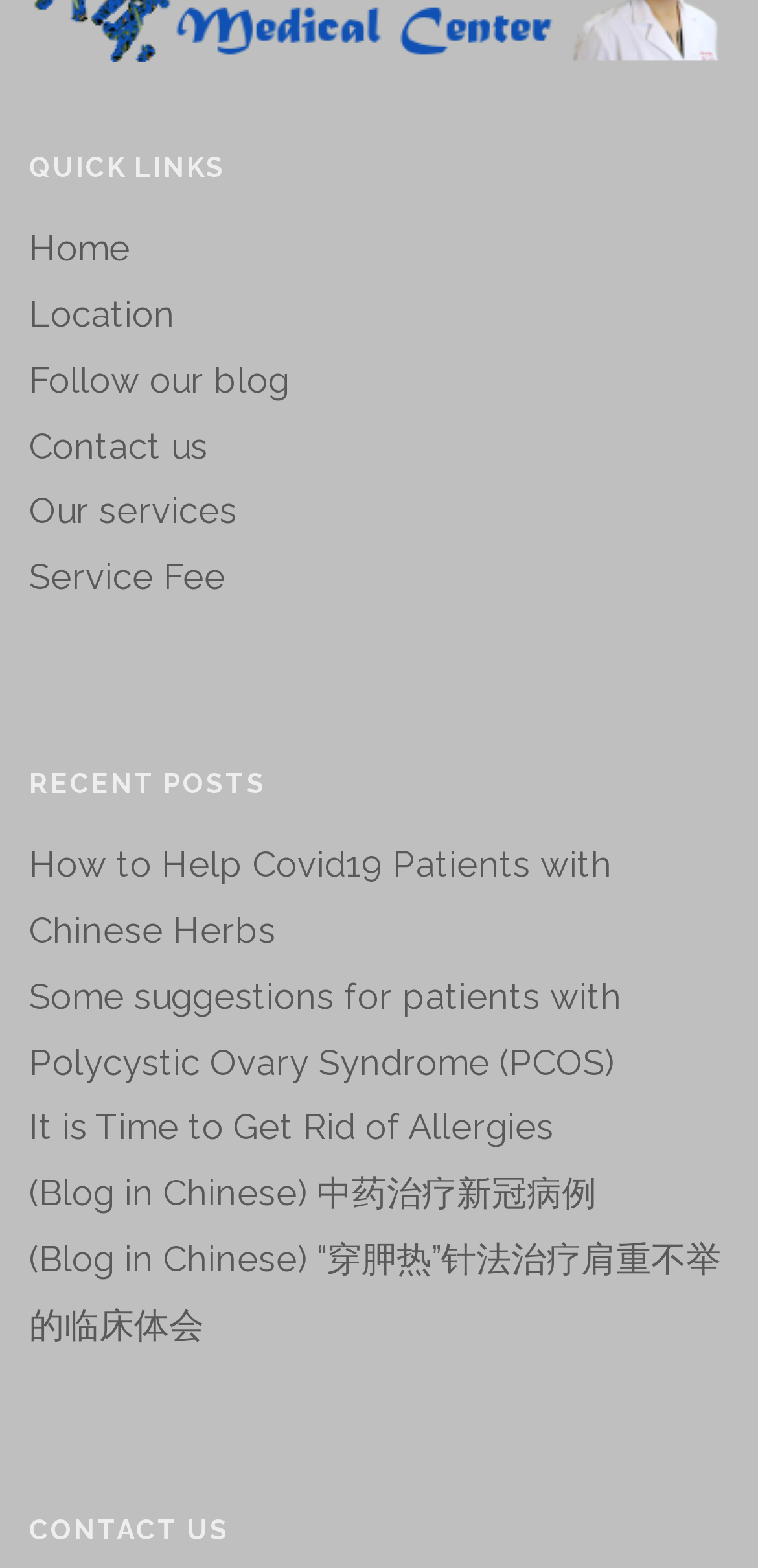Can you find the bounding box coordinates of the area I should click to execute the following instruction: "email the gallery"?

None